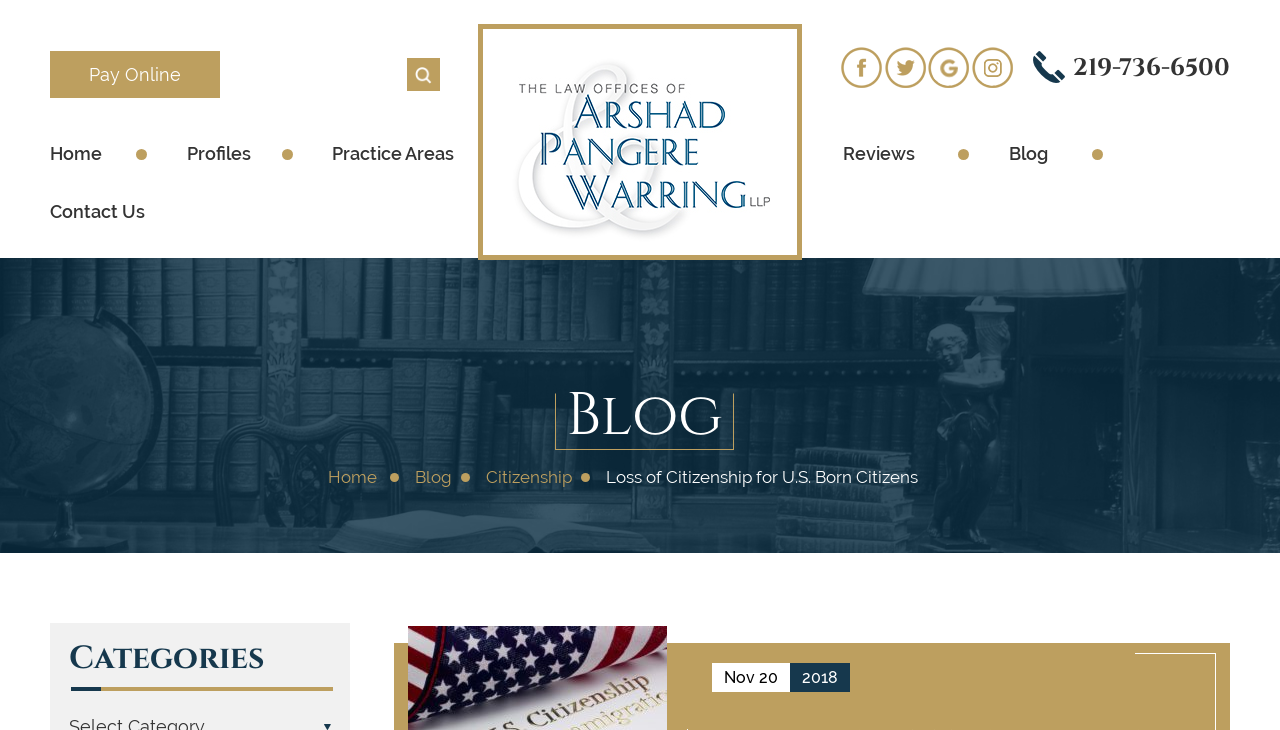Identify the bounding box coordinates of the region I need to click to complete this instruction: "Visit the home page".

[0.039, 0.195, 0.08, 0.227]